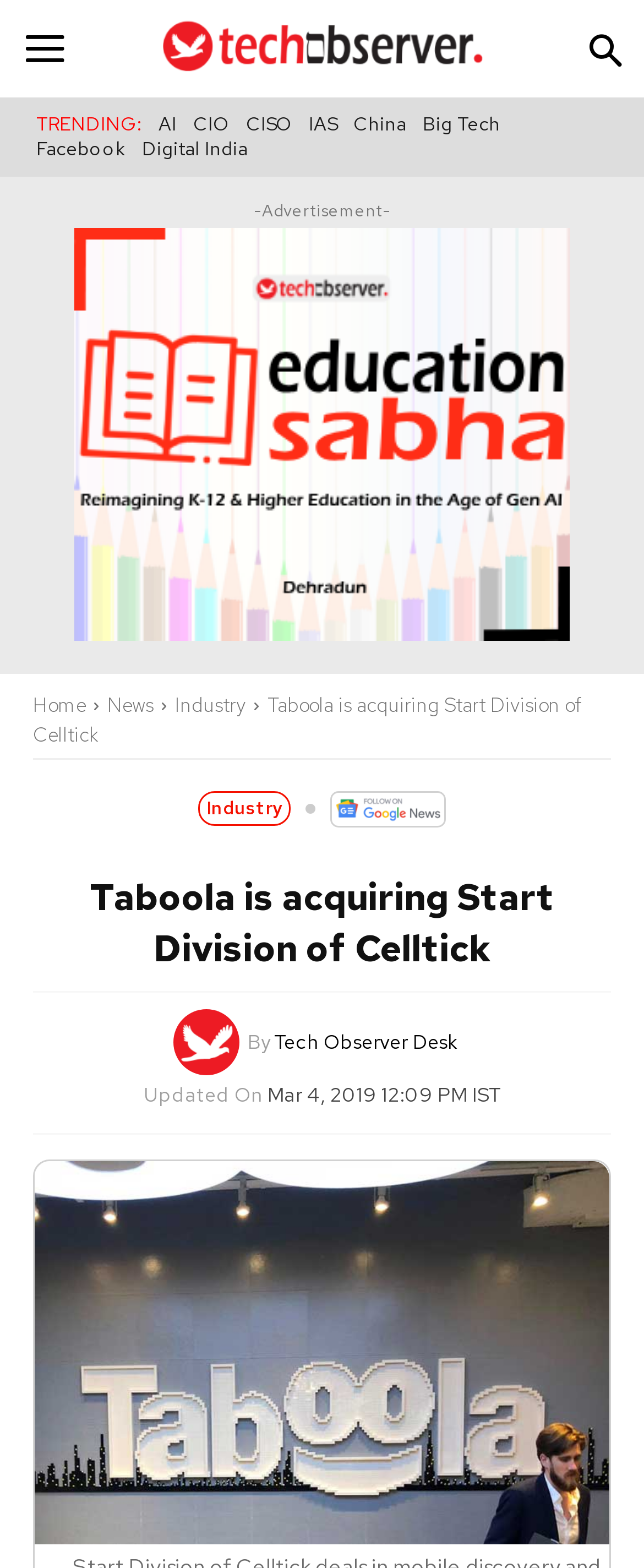Locate the bounding box coordinates of the element's region that should be clicked to carry out the following instruction: "Click on the 'Home' link". The coordinates need to be four float numbers between 0 and 1, i.e., [left, top, right, bottom].

[0.051, 0.441, 0.133, 0.458]